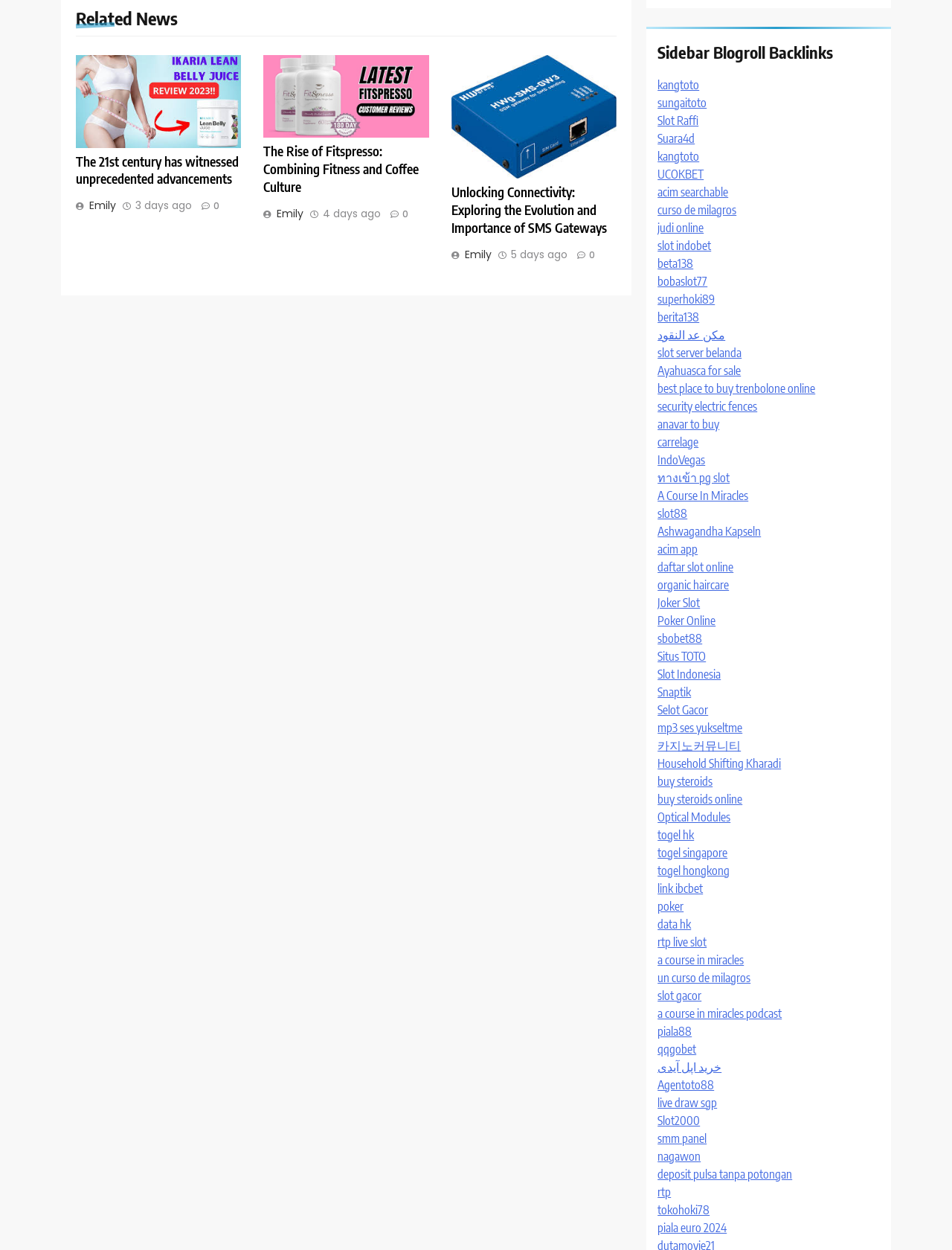Locate the bounding box coordinates of the clickable area needed to fulfill the instruction: "Explore the 'Unlocking Connectivity: Exploring the Evolution and Importance of SMS Gateways' article".

[0.474, 0.147, 0.648, 0.19]